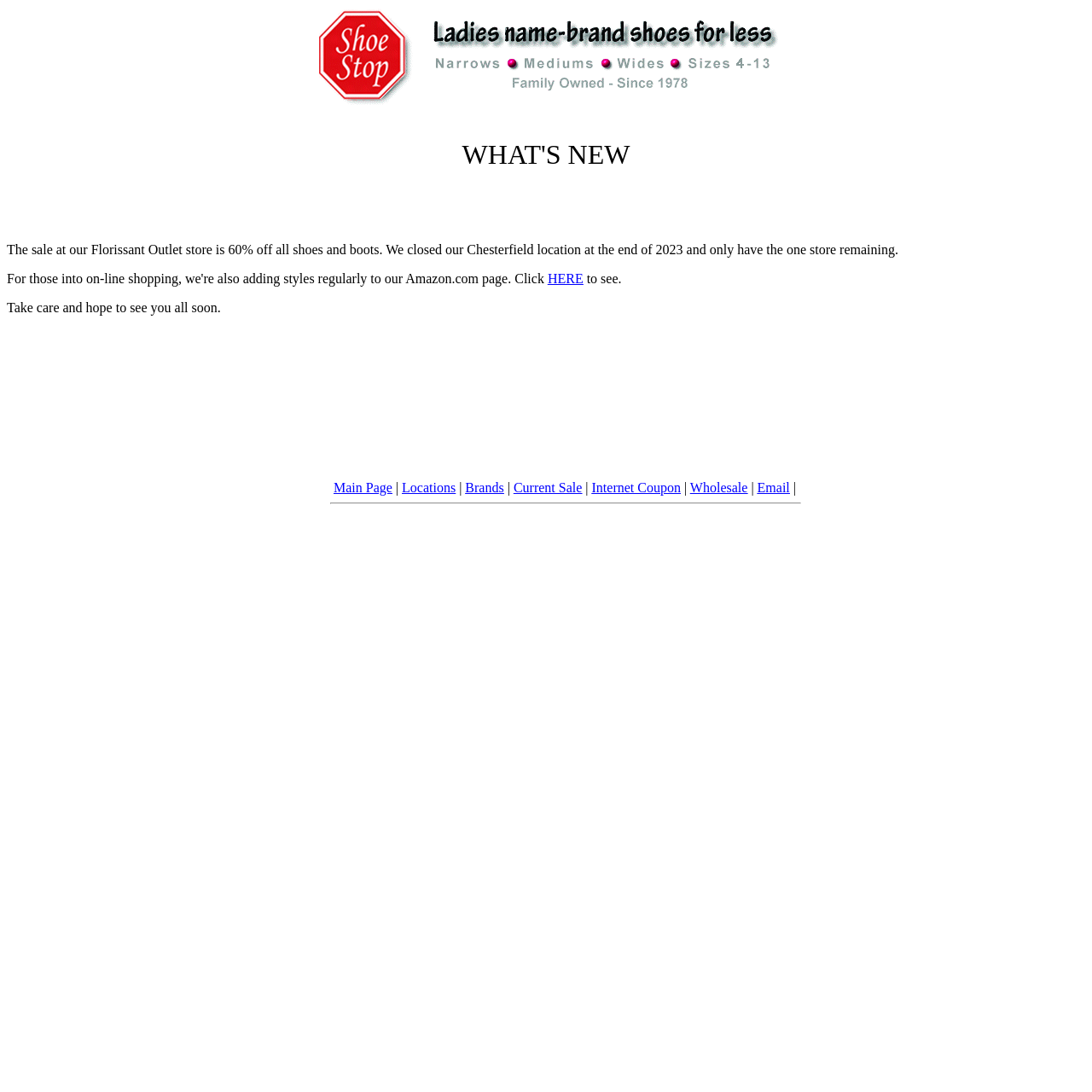Provide a thorough description of the webpage you see.

The webpage is about a brand's outlet store, specifically highlighting a sale at their Florissant location. At the top of the page, there is a large image taking up most of the width. Below the image, there is a brief announcement about the sale, stating that it's 60% off all shoes and boots, and that the Chesterfield location has closed. 

To the right of the announcement, there is a link labeled "HERE" followed by the text "to see." This link is likely related to the sale or the remaining store location. Below this, there is a farewell message expressing hope to see customers soon.

Further down the page, there is a table with a single row containing several links to different sections of the website, including the main page, locations, brands, current sale, internet coupon, wholesale, and email. These links are separated by vertical lines, making it easy to navigate between sections.